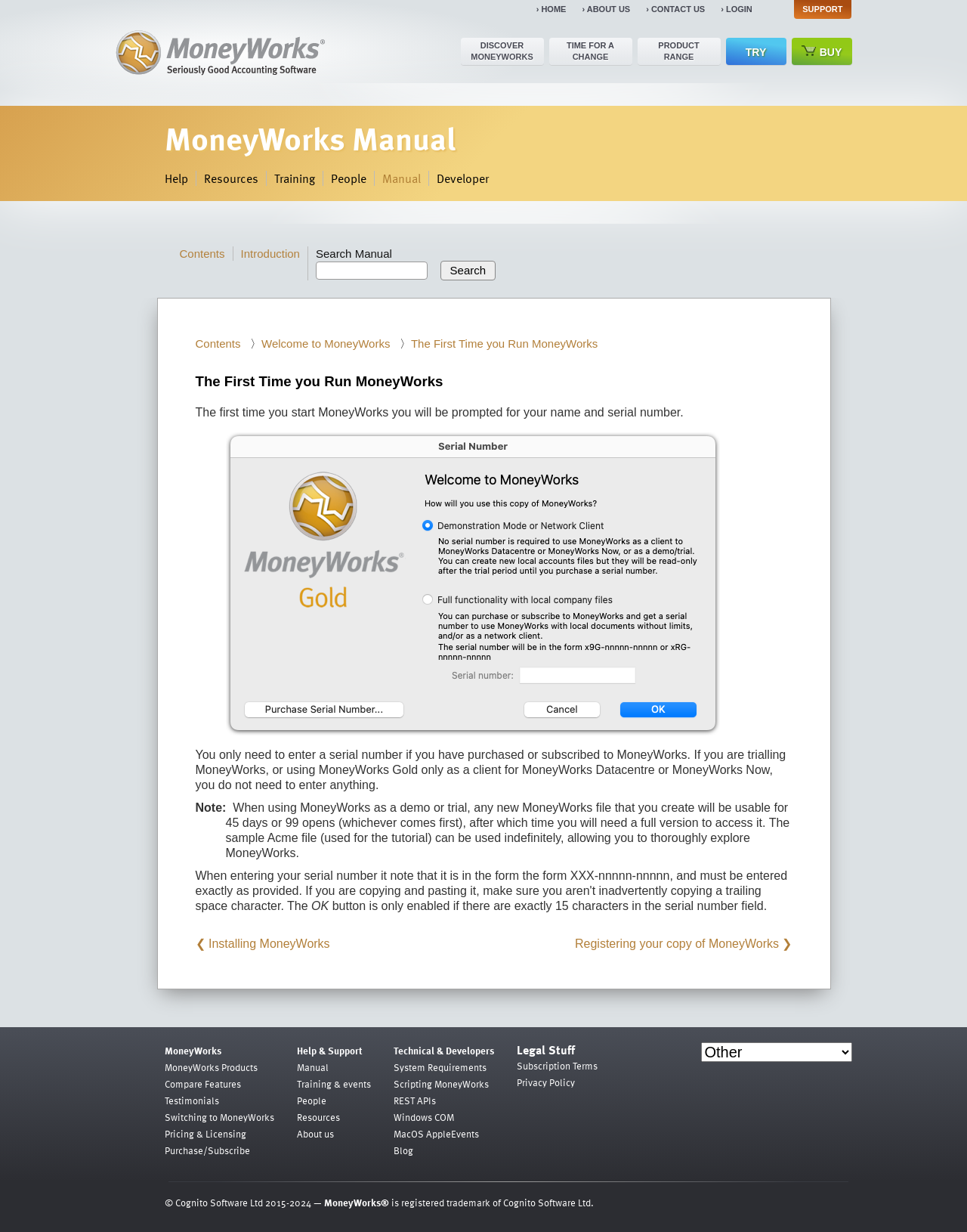Provide a brief response in the form of a single word or phrase:
What is the purpose of the search box?

Search Manual